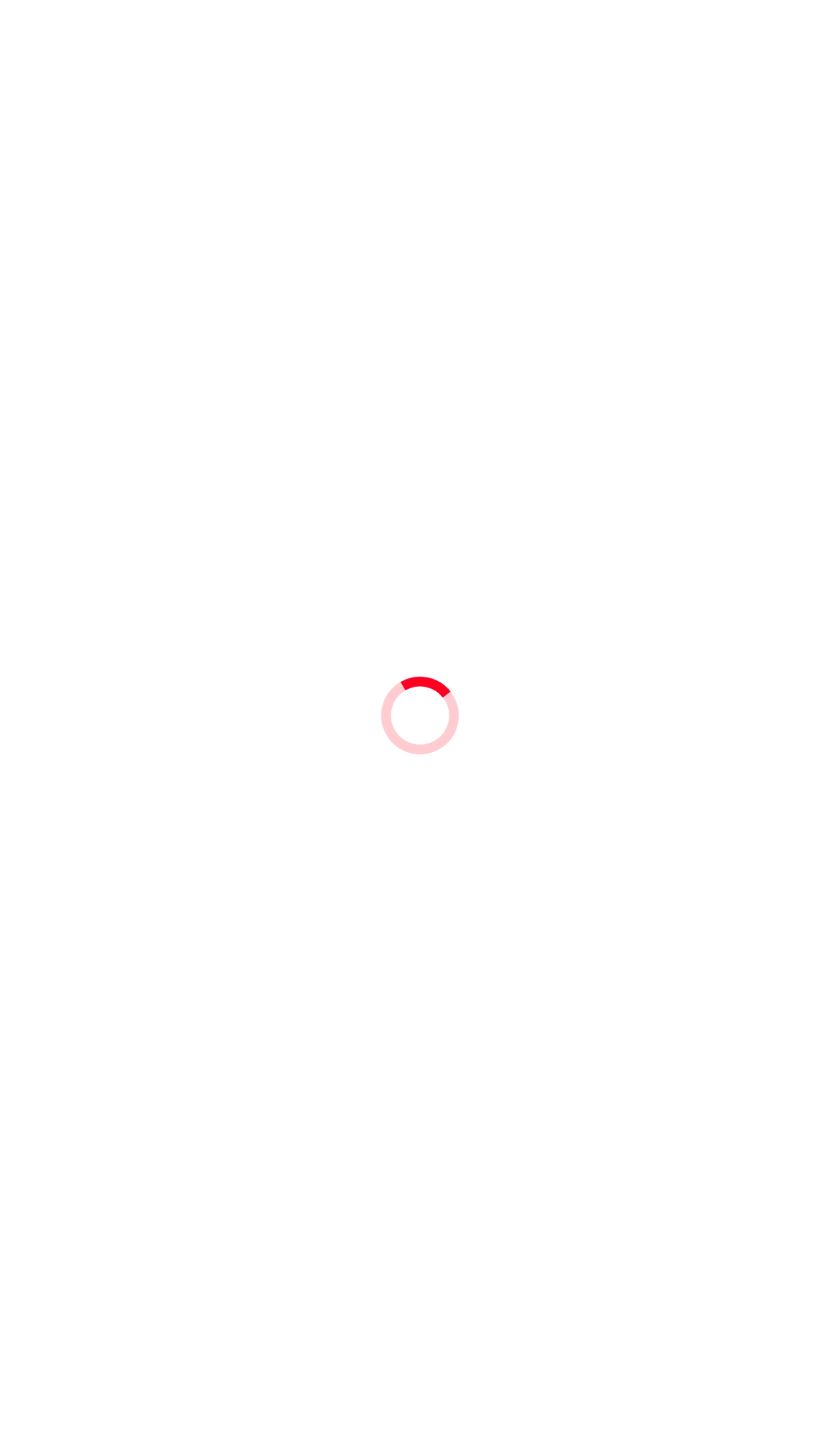Specify the bounding box coordinates of the area to click in order to execute this command: 'View Pizza options'. The coordinates should consist of four float numbers ranging from 0 to 1, and should be formatted as [left, top, right, bottom].

[0.0, 0.152, 0.144, 0.179]